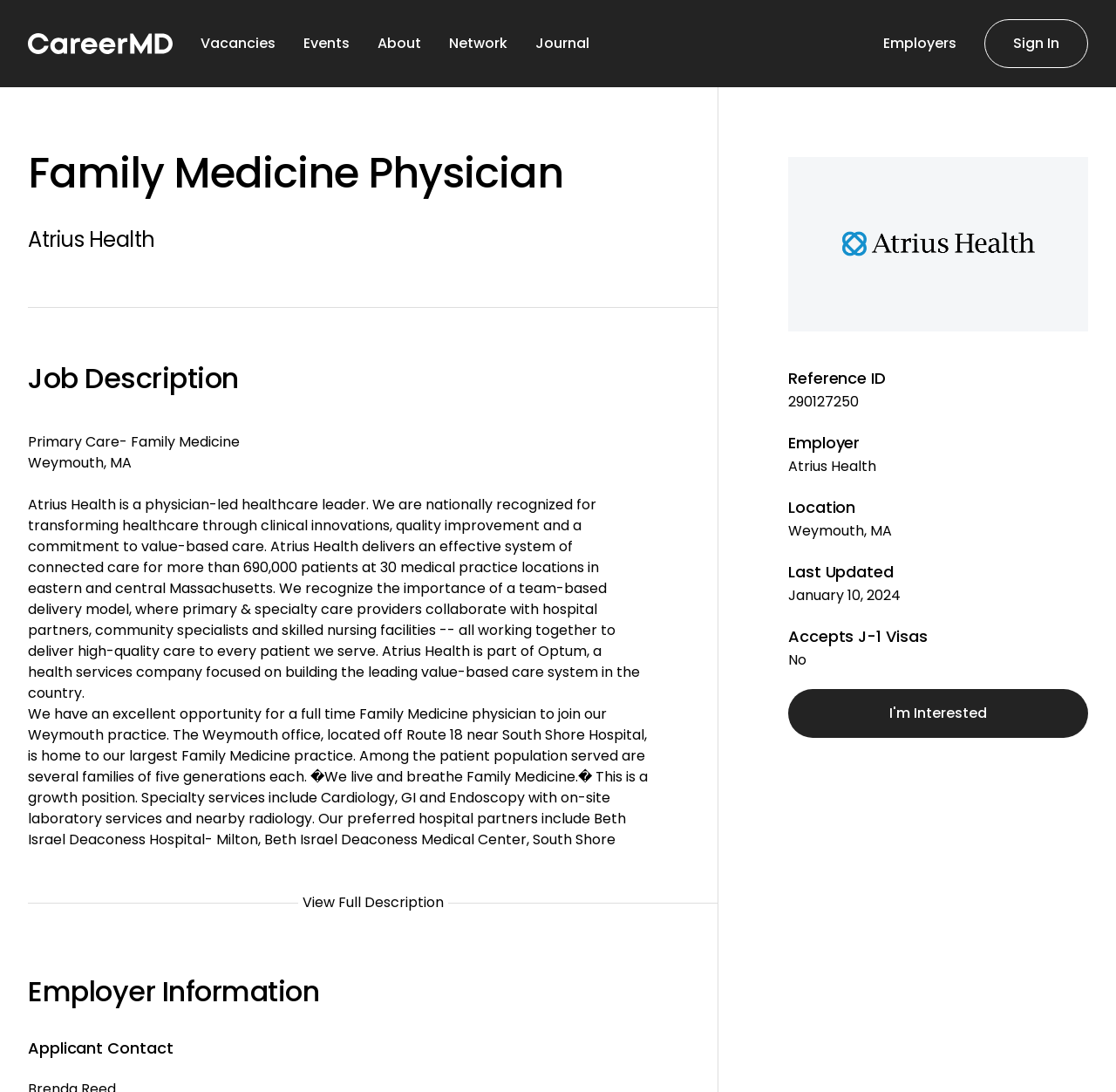What can the user do to express interest in the job?
Please provide a full and detailed response to the question.

The user can express interest in the job by clicking the button with the text 'I'm Interested' at coordinates [0.706, 0.631, 0.975, 0.675].